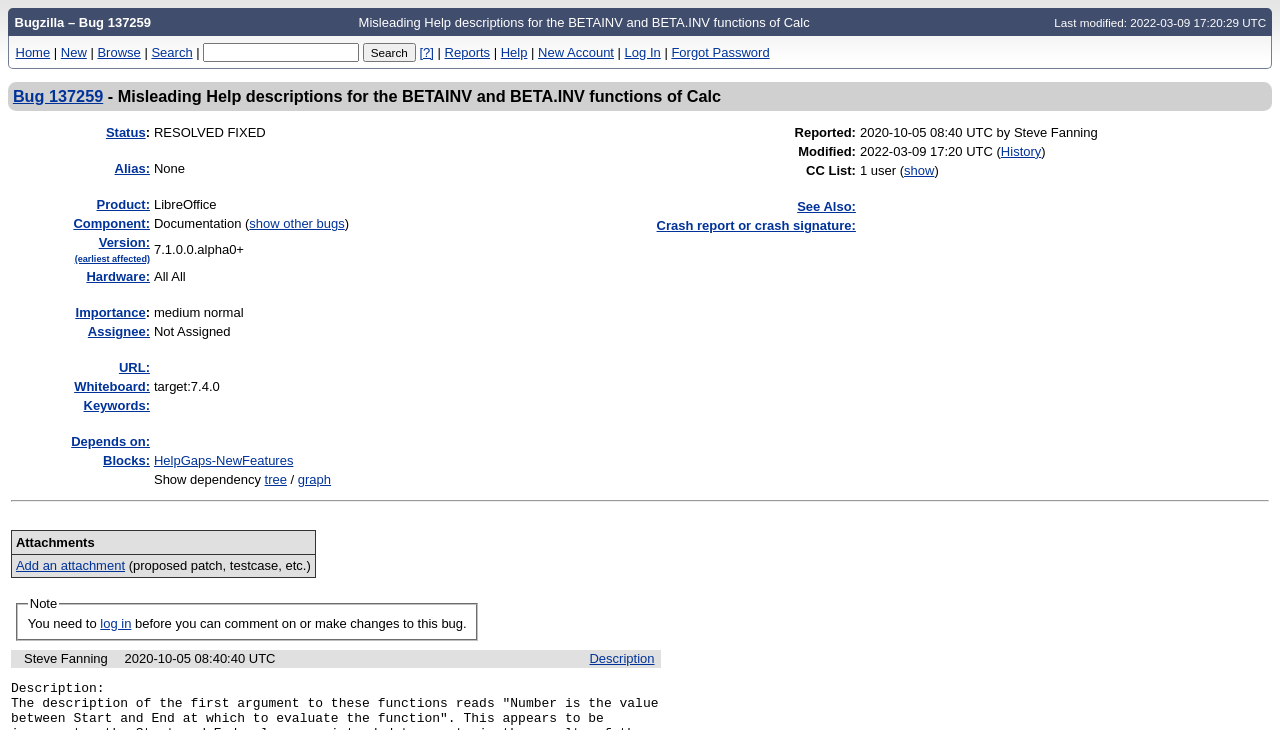Use a single word or phrase to answer the question: Who is the assignee of bug 137259?

Not Assigned